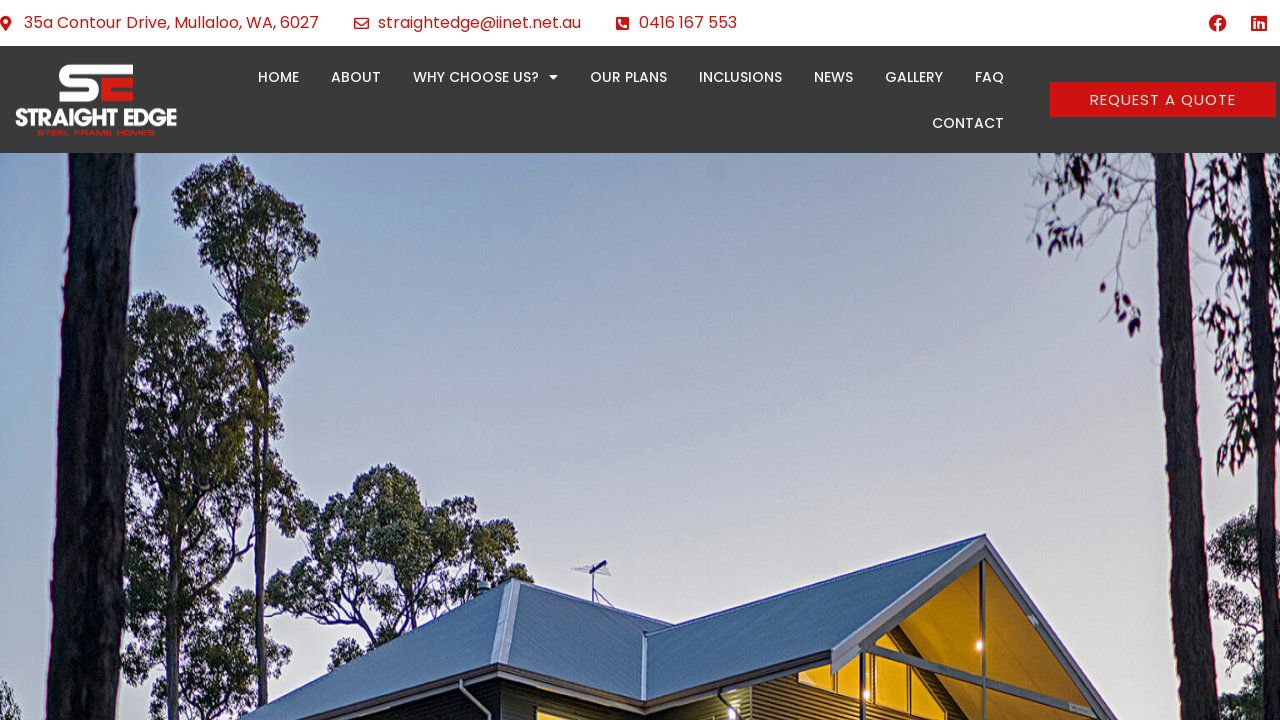Highlight the bounding box coordinates of the region I should click on to meet the following instruction: "Request a quote".

[0.82, 0.114, 0.997, 0.163]